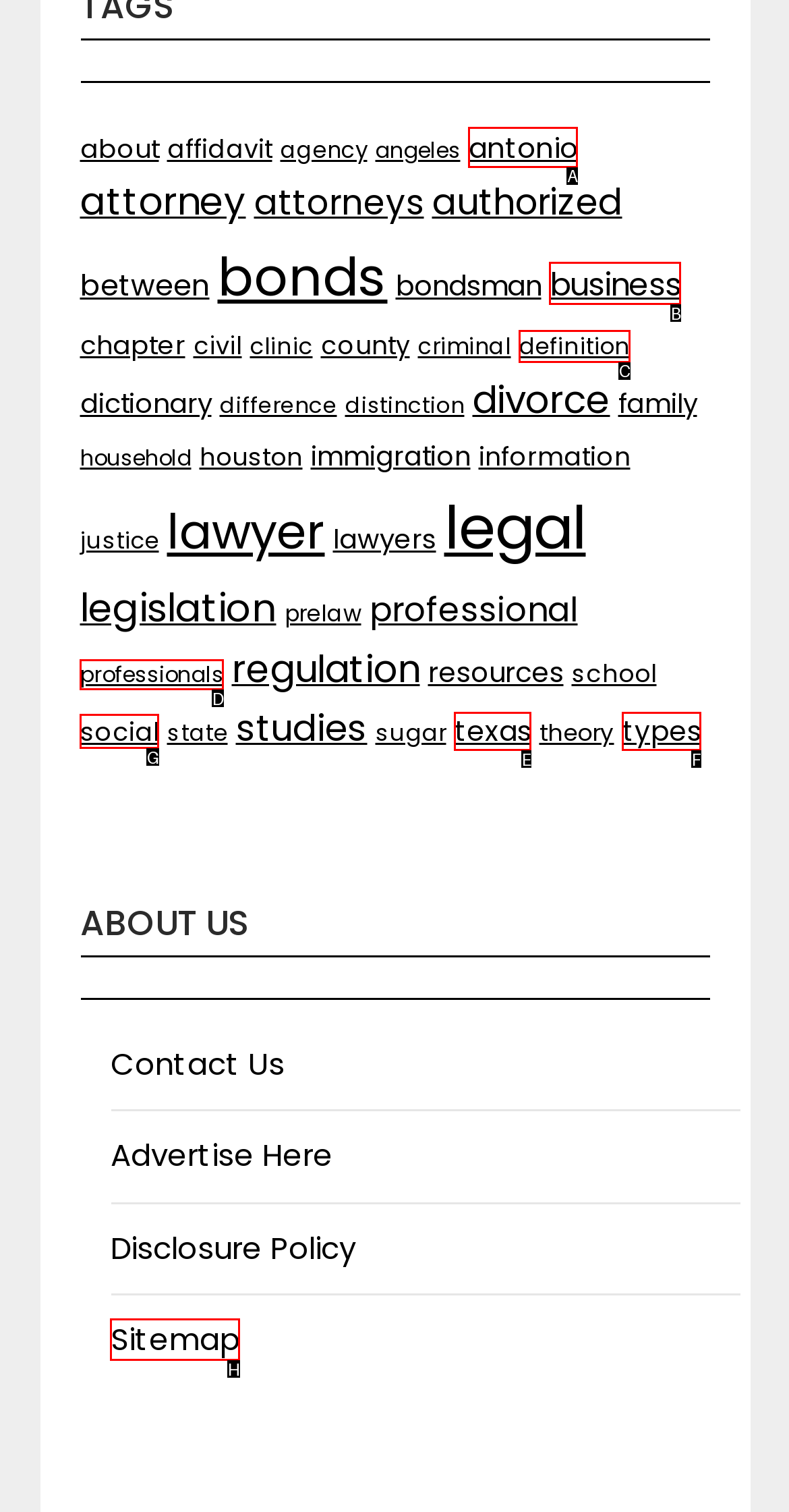Determine which HTML element to click for this task: view sitemap Provide the letter of the selected choice.

H